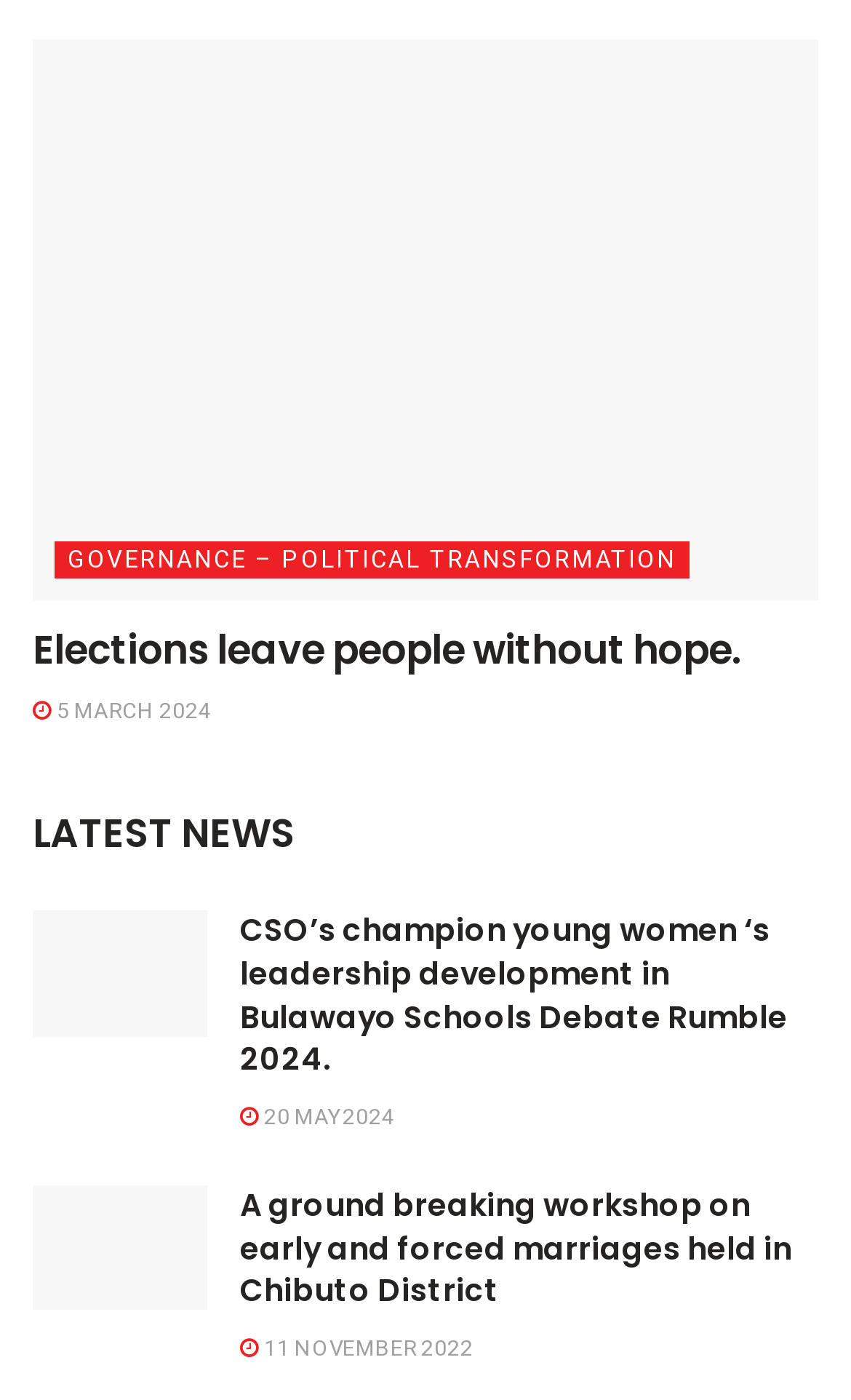Locate the bounding box coordinates of the UI element described by: "Governance – Political transformation". The bounding box coordinates should consist of four float numbers between 0 and 1, i.e., [left, top, right, bottom].

[0.064, 0.387, 0.81, 0.413]